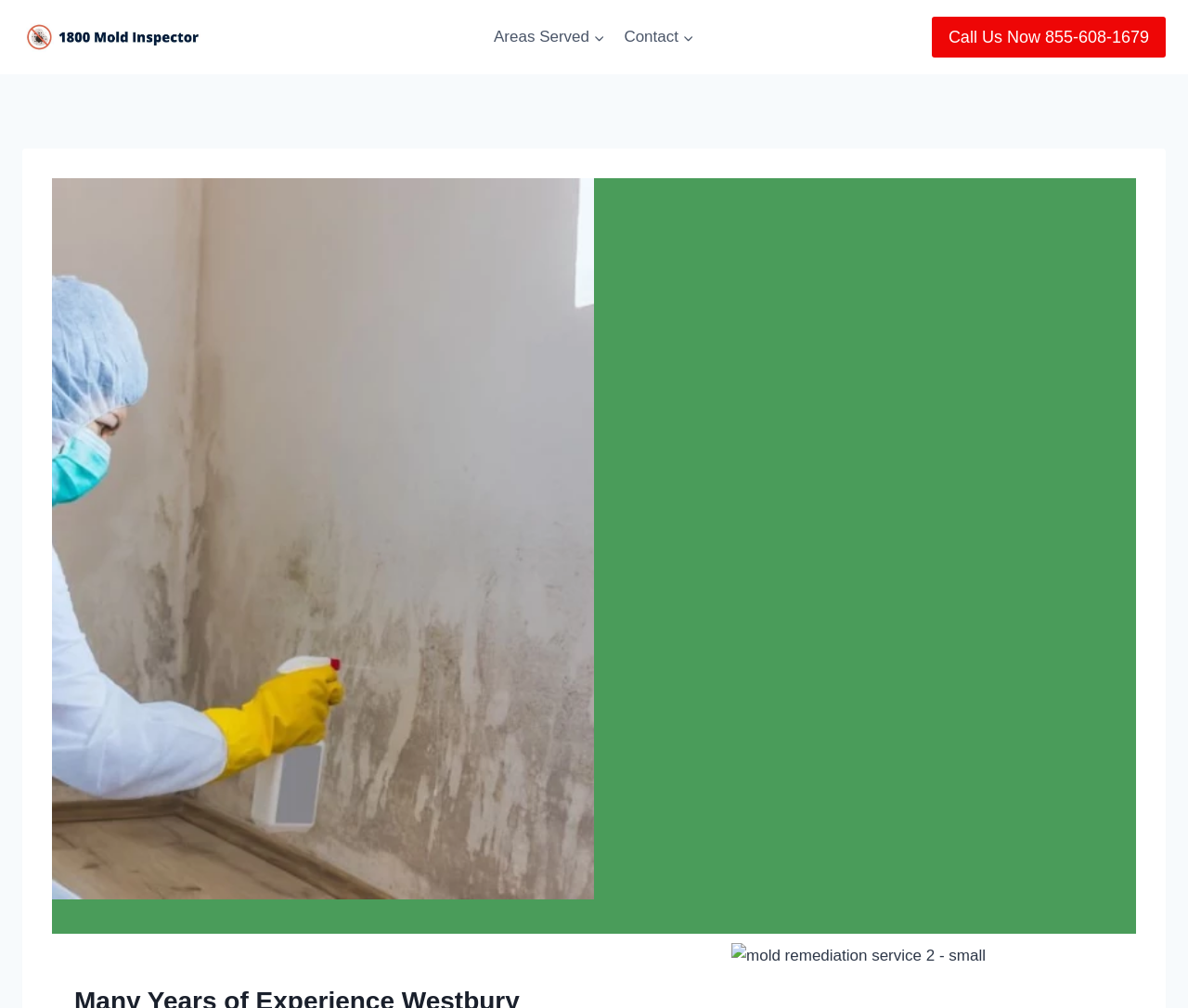Provide the bounding box coordinates for the specified HTML element described in this description: "ContactExpand". The coordinates should be four float numbers ranging from 0 to 1, in the format [left, top, right, bottom].

[0.517, 0.015, 0.592, 0.059]